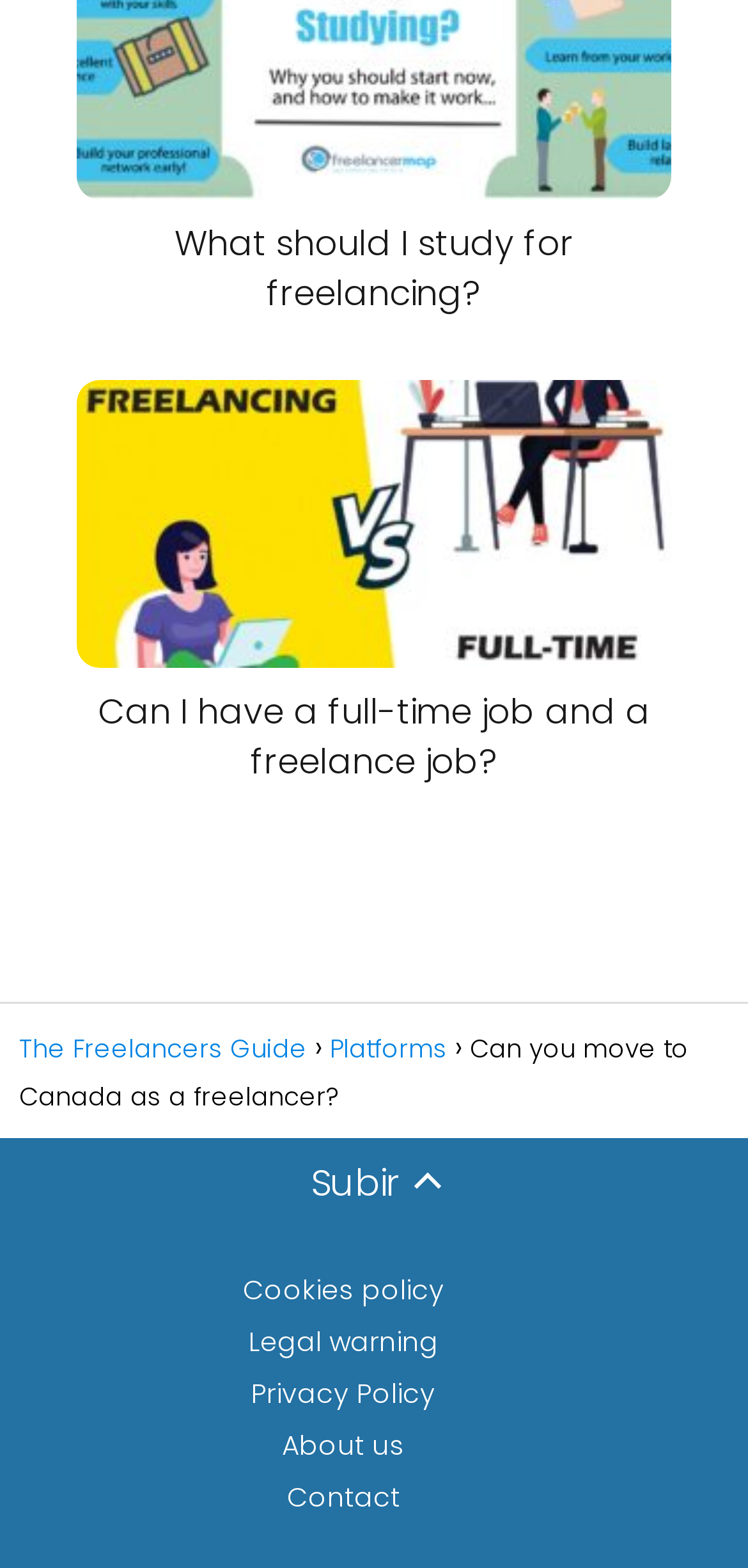Identify the bounding box coordinates for the region to click in order to carry out this instruction: "Read the freelancers guide". Provide the coordinates using four float numbers between 0 and 1, formatted as [left, top, right, bottom].

[0.026, 0.658, 0.41, 0.681]